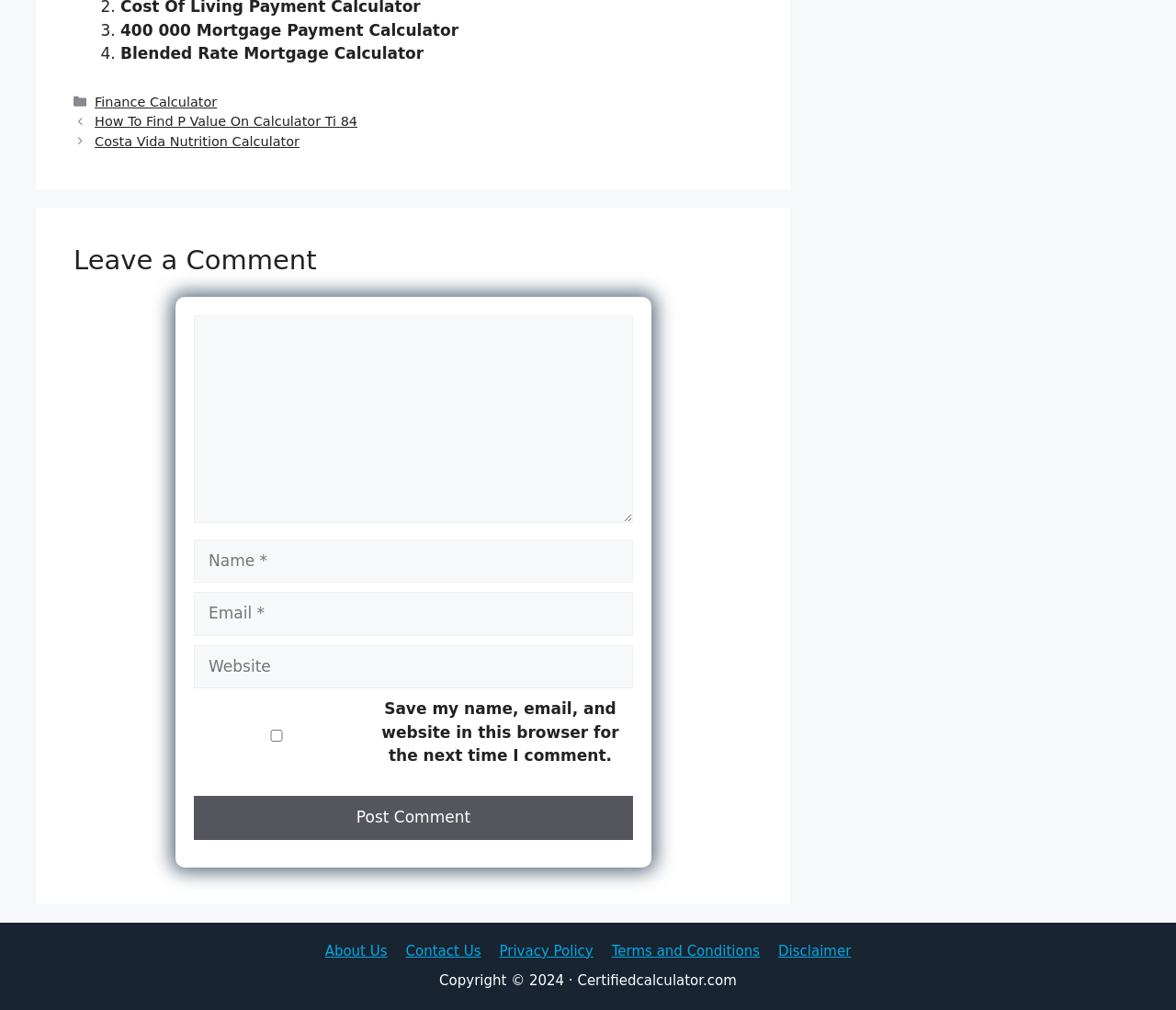Identify the bounding box coordinates for the UI element mentioned here: "Finance Calculator". Provide the coordinates as four float values between 0 and 1, i.e., [left, top, right, bottom].

[0.081, 0.093, 0.185, 0.108]